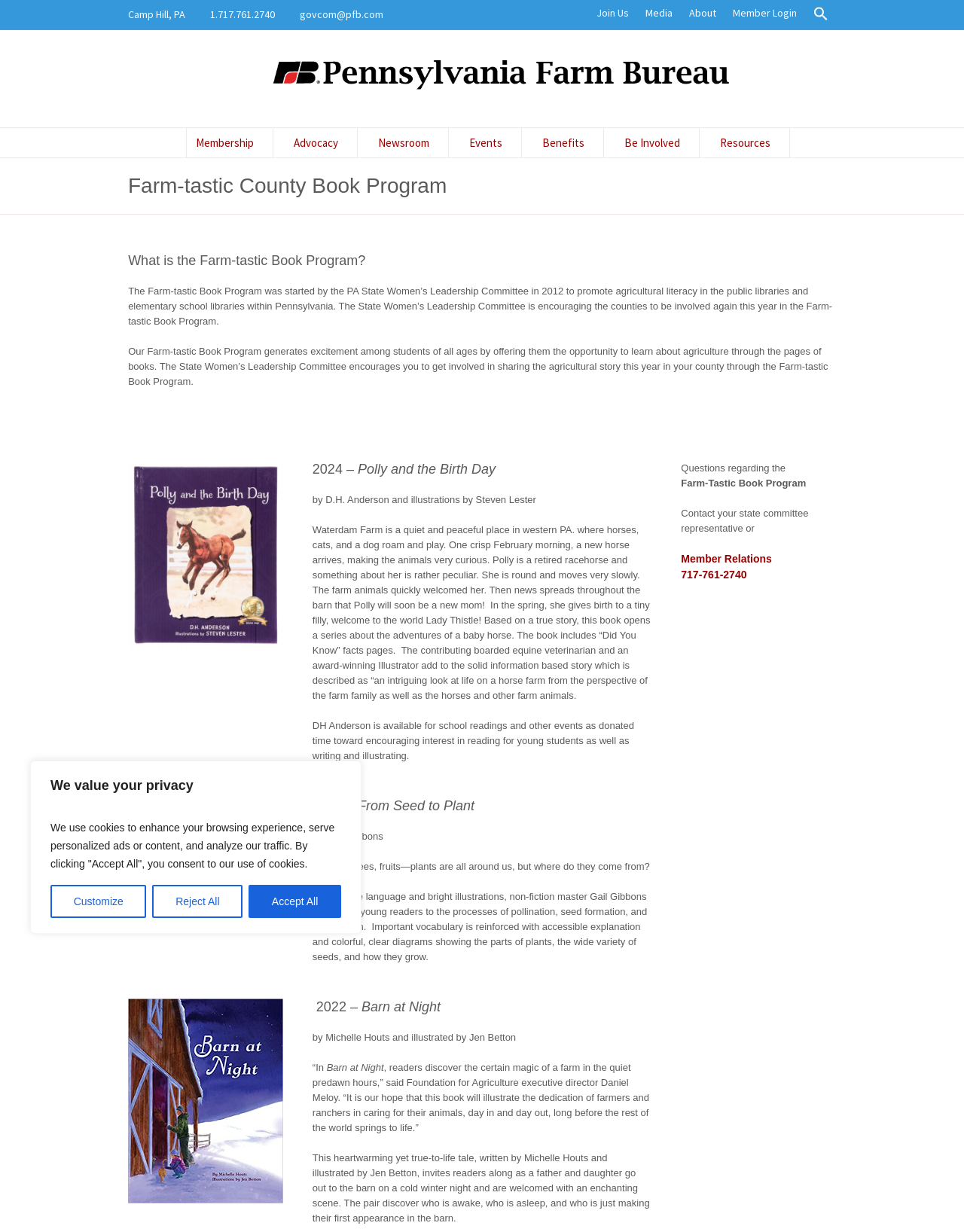Please find the bounding box coordinates of the element that must be clicked to perform the given instruction: "Click Member Login". The coordinates should be four float numbers from 0 to 1, i.e., [left, top, right, bottom].

[0.77, 0.002, 0.827, 0.019]